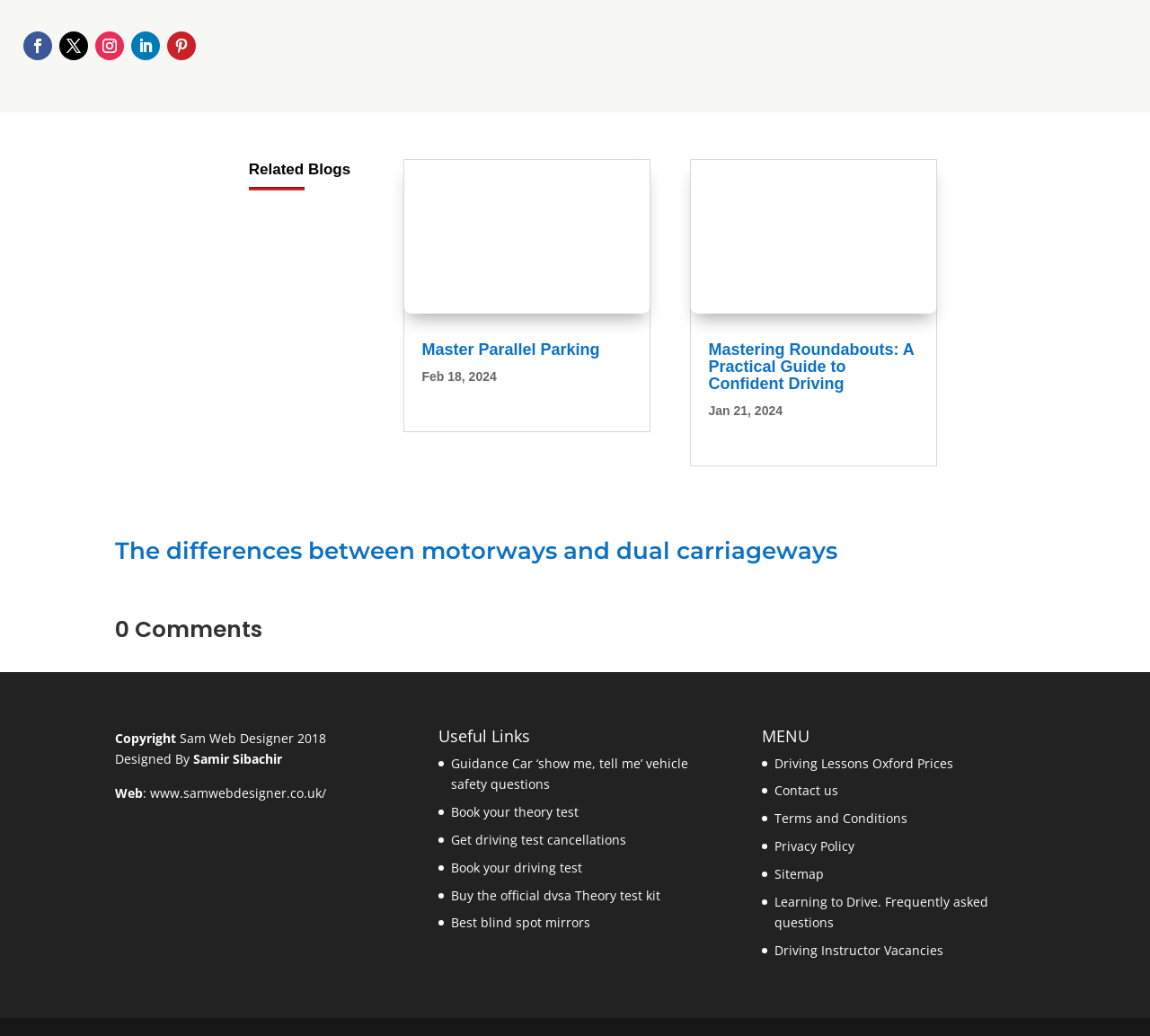Can you pinpoint the bounding box coordinates for the clickable element required for this instruction: "Read more about 'Mastering Roundabouts: A Practical Guide to Confident Driving'"? The coordinates should be four float numbers between 0 and 1, i.e., [left, top, right, bottom].

[0.616, 0.414, 0.671, 0.431]